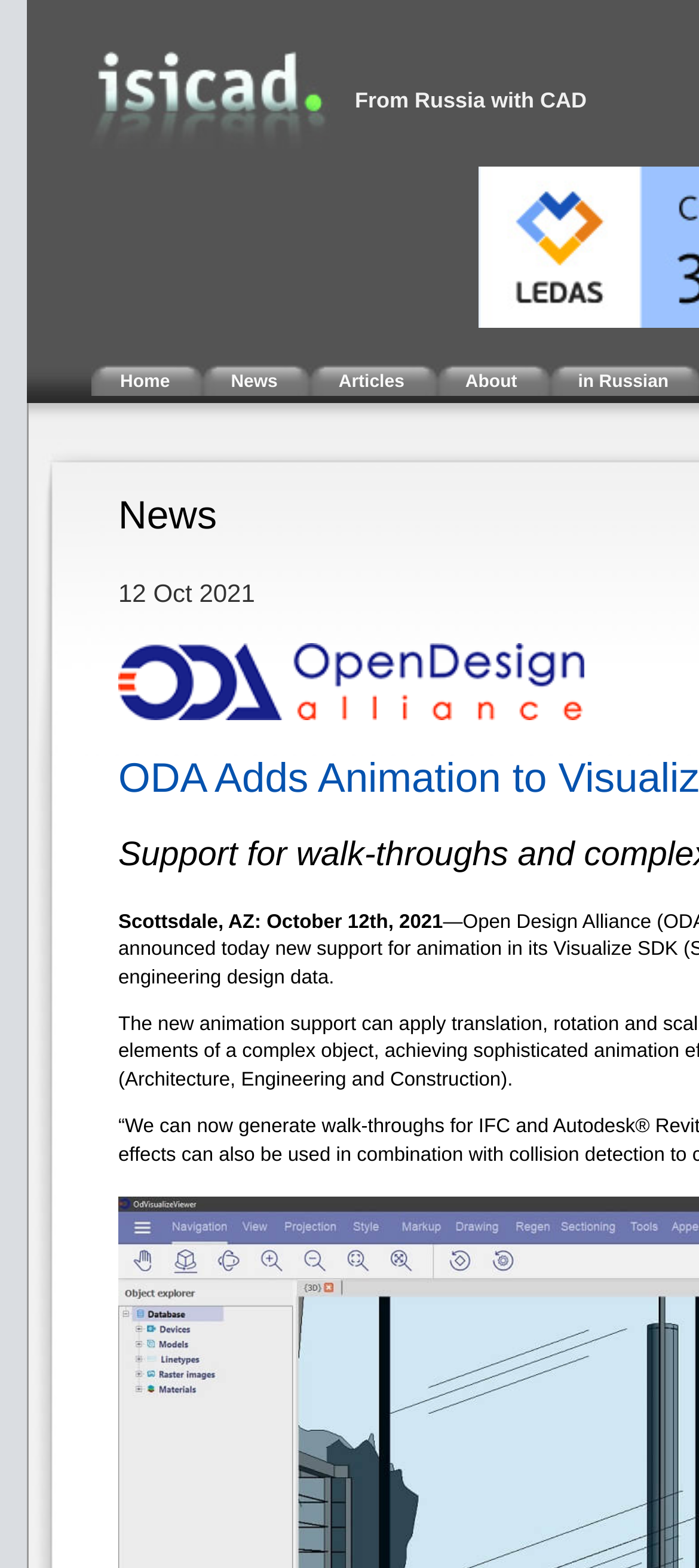What is the date mentioned in the webpage?
Please answer the question with a single word or phrase, referencing the image.

October 12th, 2021